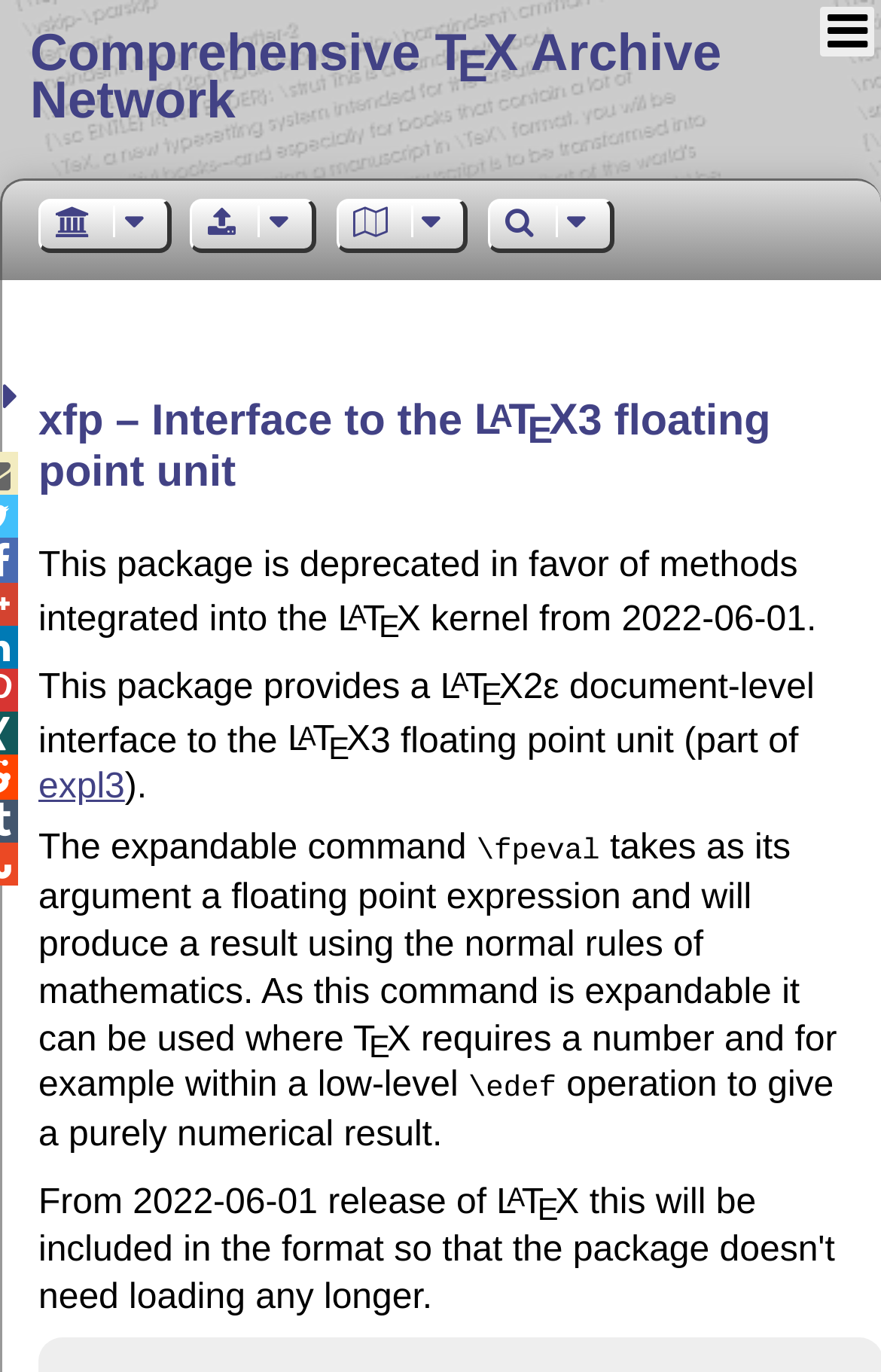What is the interface provided by this package?
Using the image, provide a detailed and thorough answer to the question.

According to the text, this package provides a document-level interface to the LAT E X3 floating point unit.